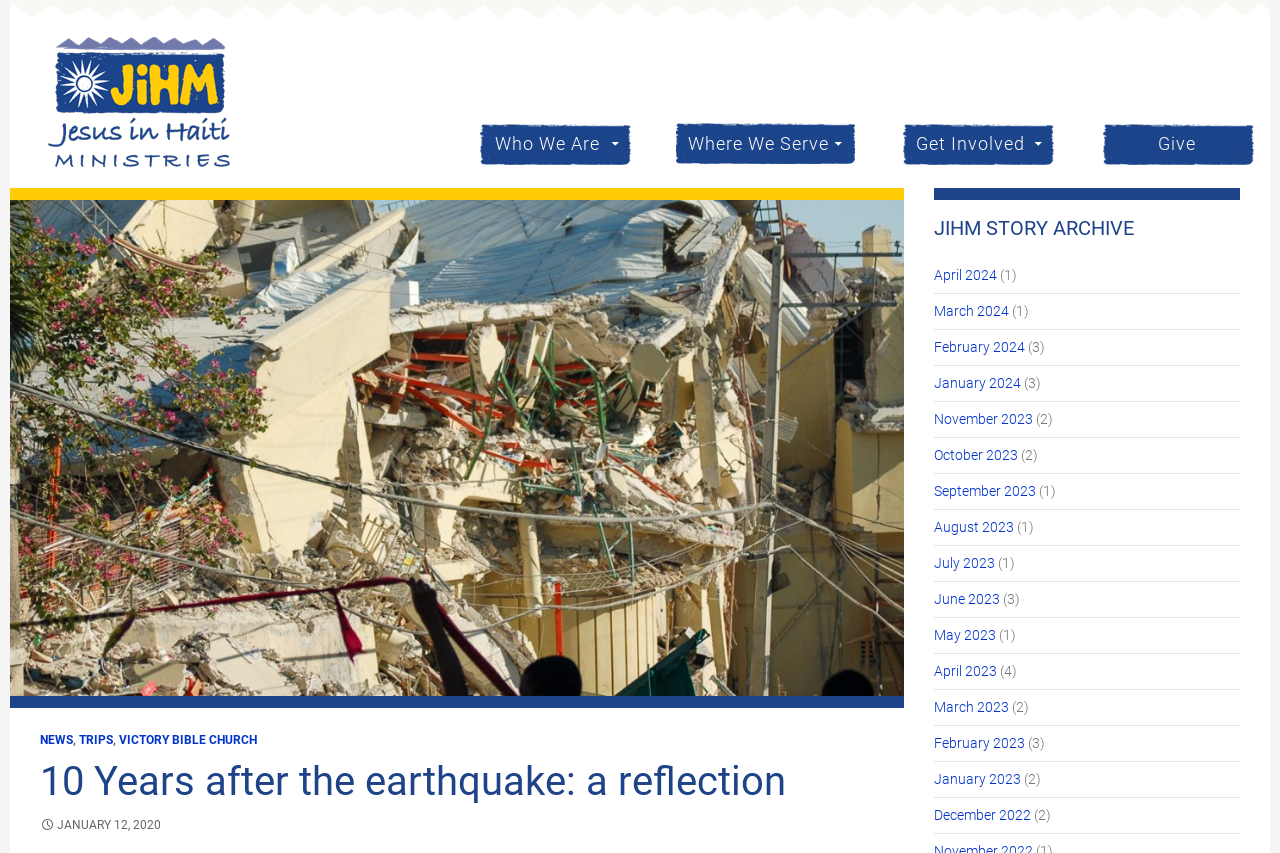Determine the bounding box coordinates of the UI element that matches the following description: "Give". The coordinates should be four float numbers between 0 and 1 in the format [left, top, right, bottom].

[0.895, 0.141, 0.944, 0.197]